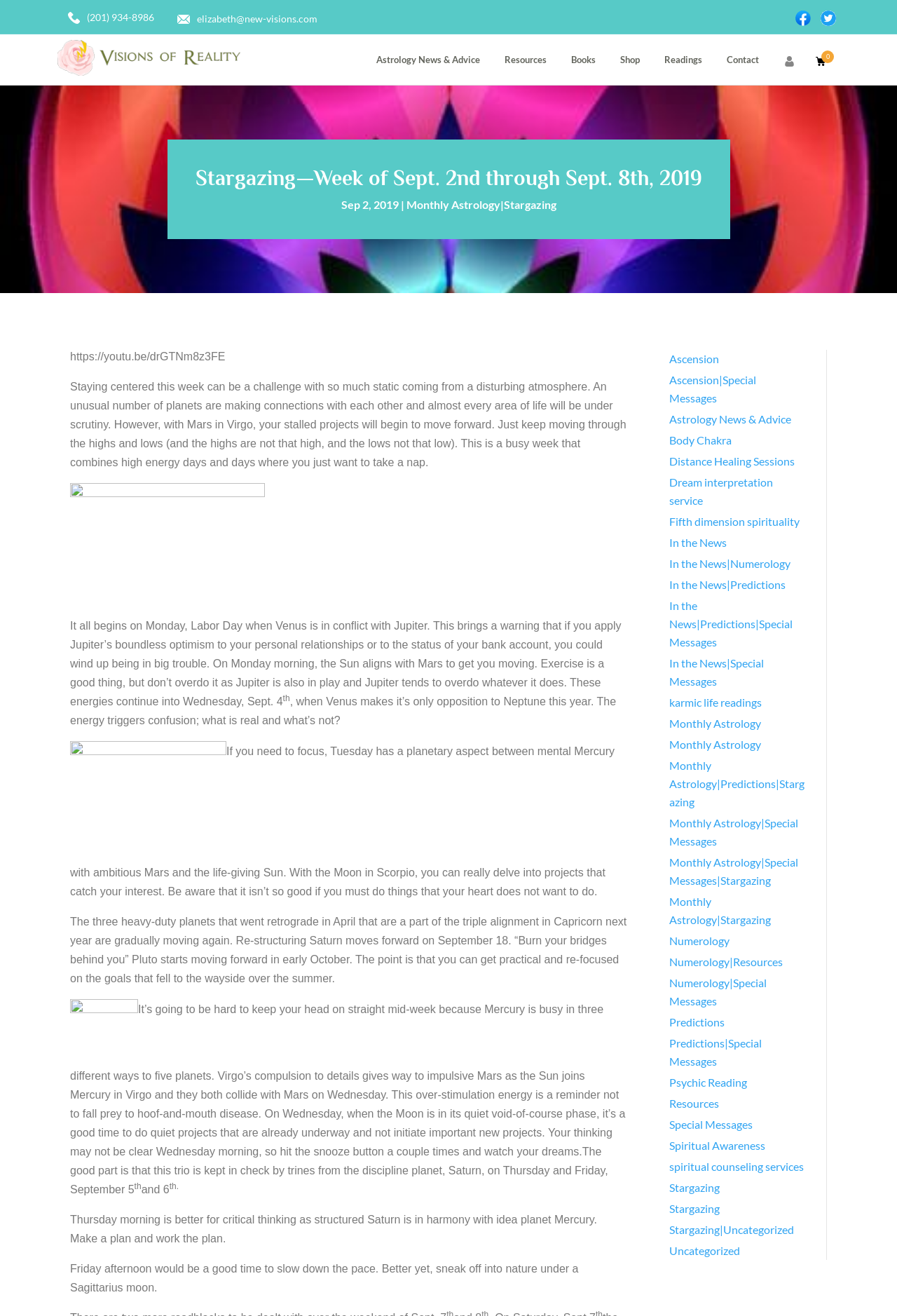Extract the bounding box coordinates for the HTML element that matches this description: "(201) 934-8986". The coordinates should be four float numbers between 0 and 1, i.e., [left, top, right, bottom].

[0.076, 0.006, 0.172, 0.02]